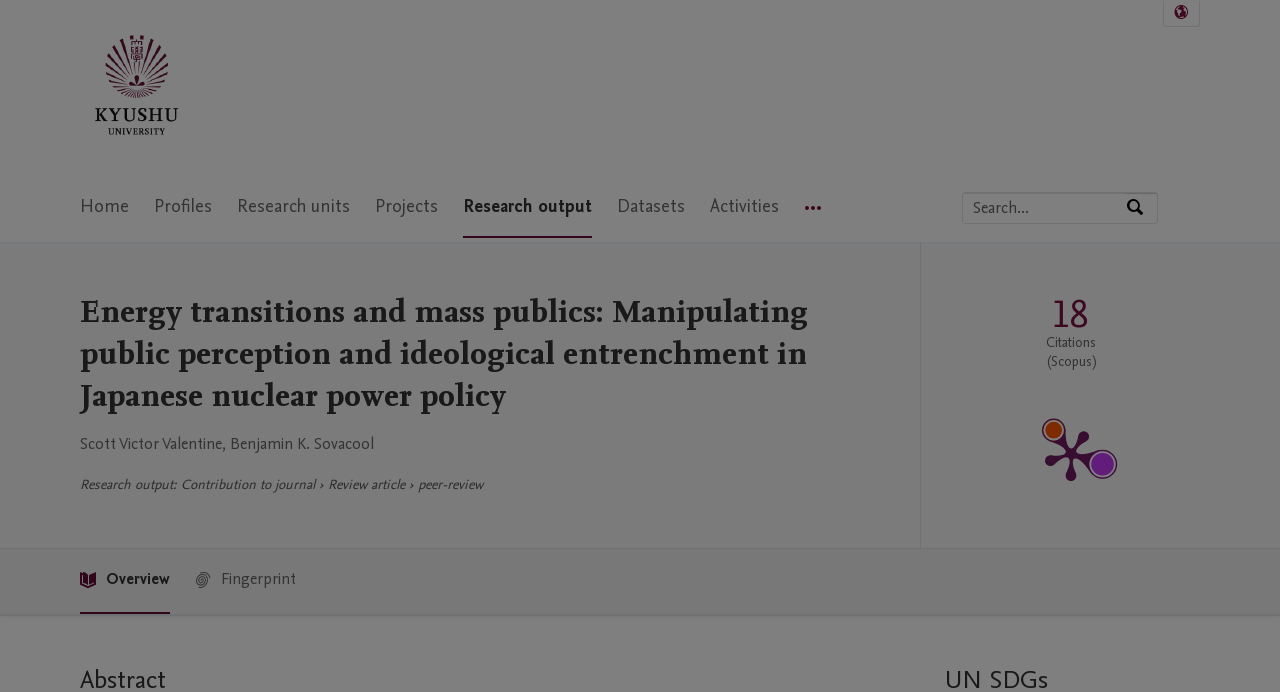Please identify the primary heading of the webpage and give its text content.

Energy transitions and mass publics: Manipulating public perception and ideological entrenchment in Japanese nuclear power policy